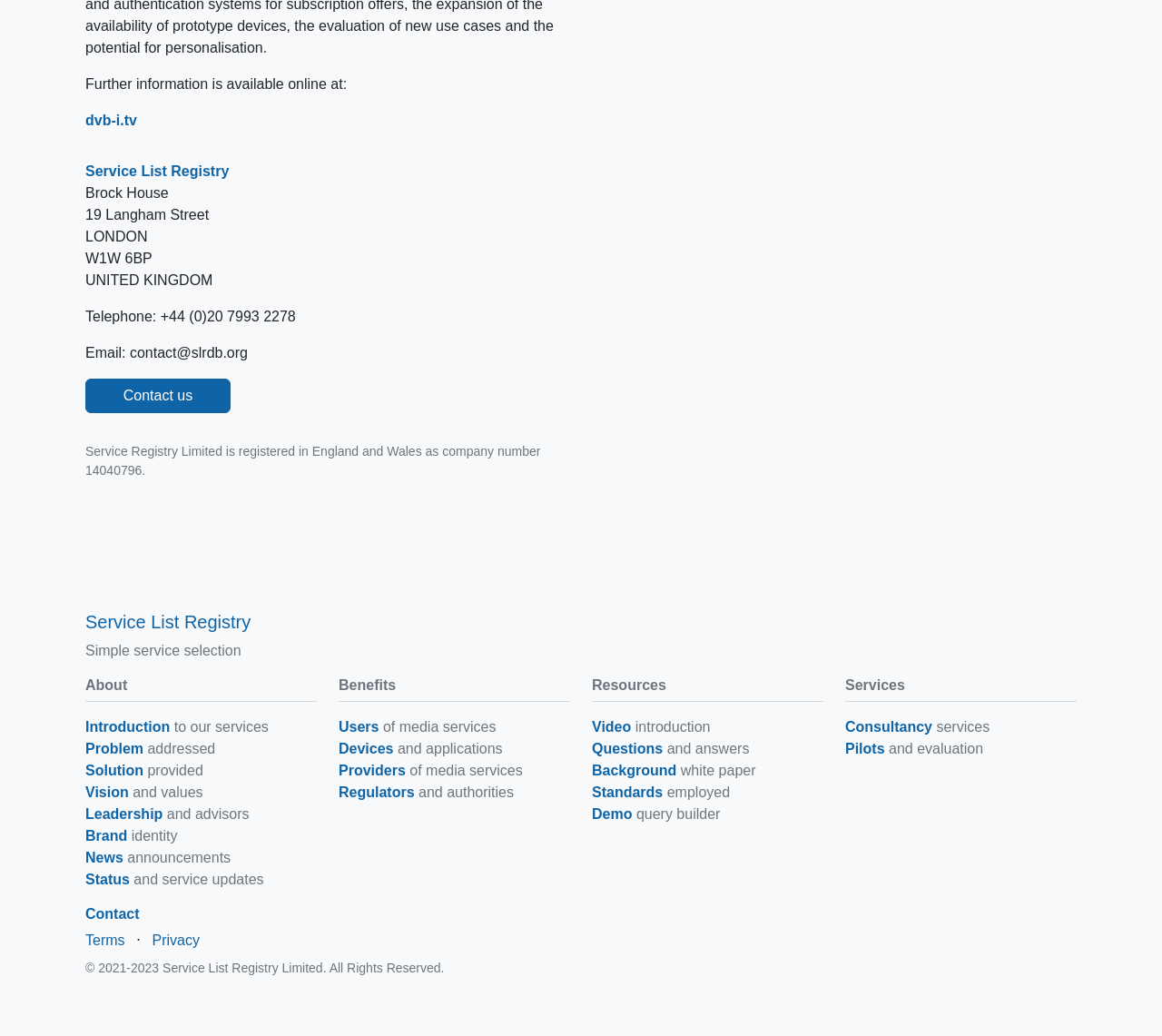What is the company number of Service Registry Limited?
Identify the answer in the screenshot and reply with a single word or phrase.

14040796